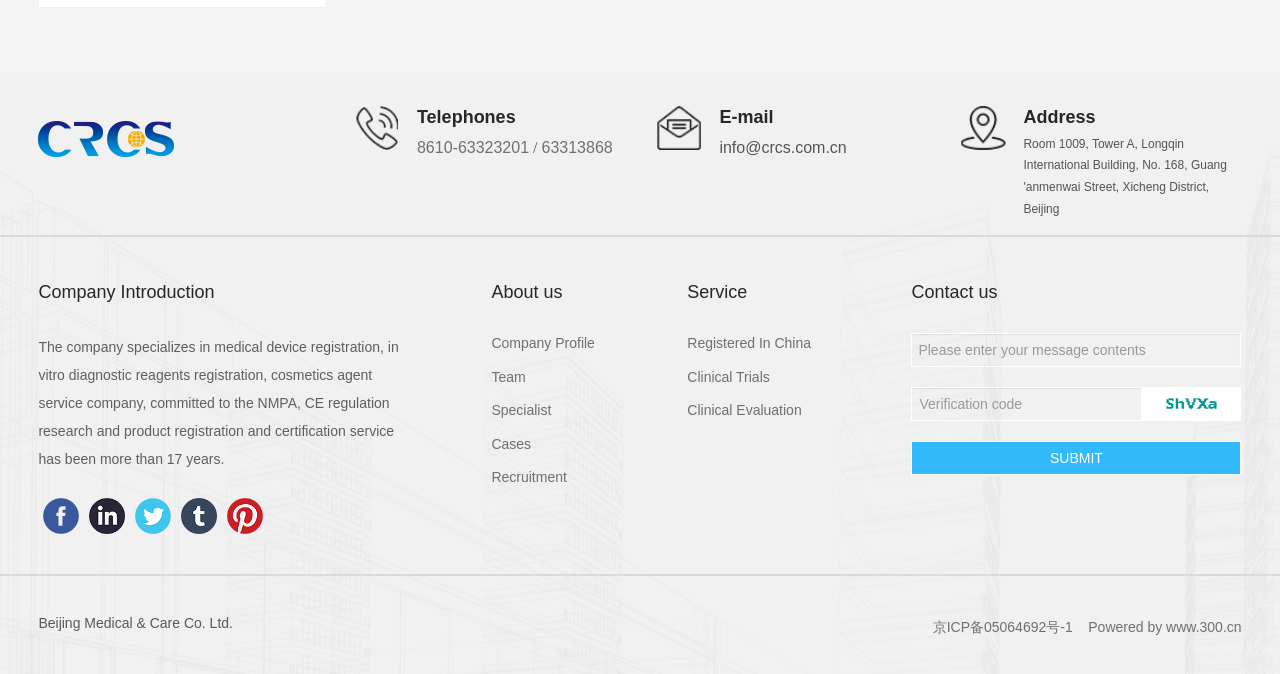Locate the bounding box coordinates of the element that needs to be clicked to carry out the instruction: "Click the SUBMIT button". The coordinates should be given as four float numbers ranging from 0 to 1, i.e., [left, top, right, bottom].

[0.712, 0.654, 0.97, 0.705]